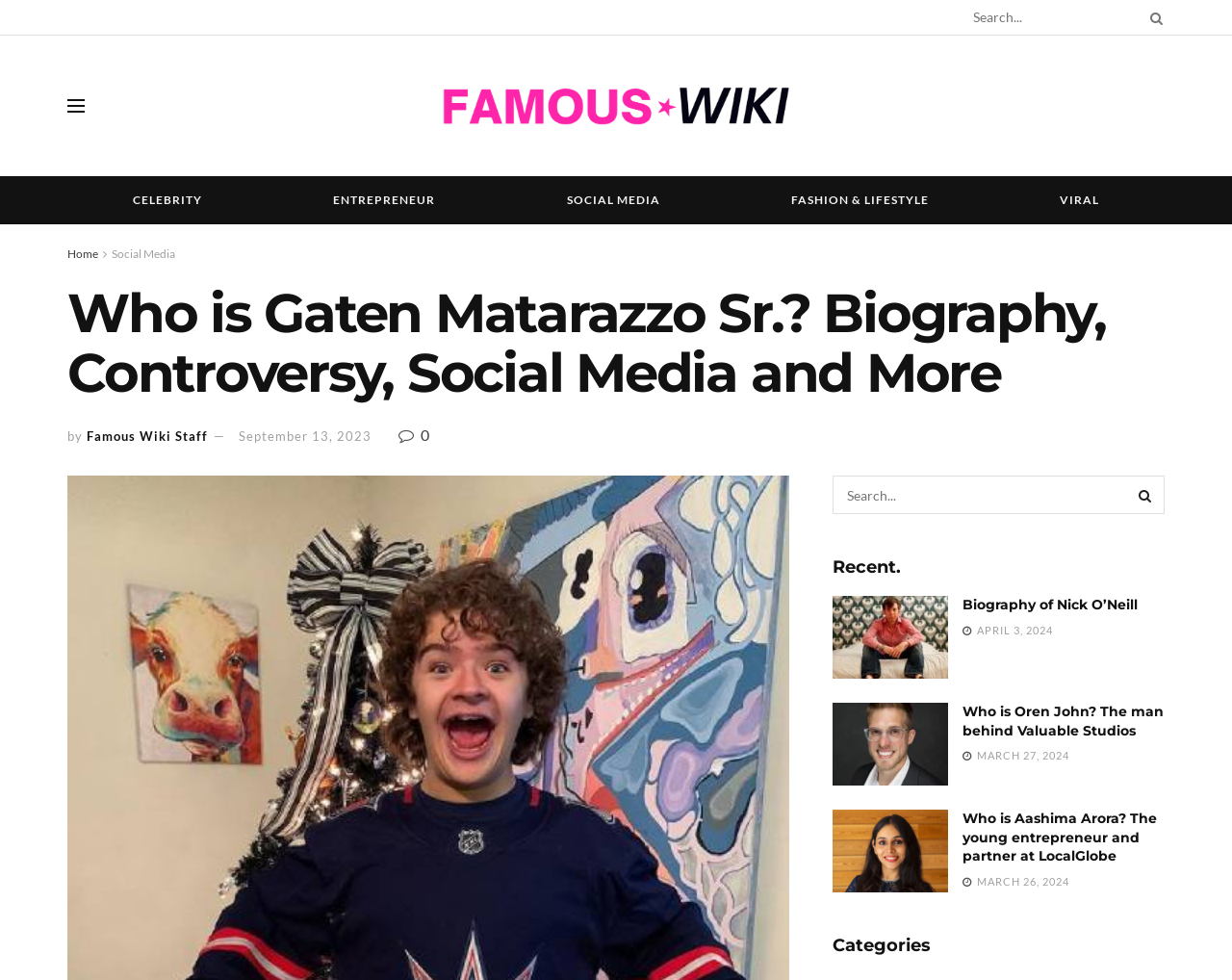Indicate the bounding box coordinates of the element that must be clicked to execute the instruction: "Read the biography of Gaten Matarazzo Sr.". The coordinates should be given as four float numbers between 0 and 1, i.e., [left, top, right, bottom].

[0.055, 0.29, 0.945, 0.411]